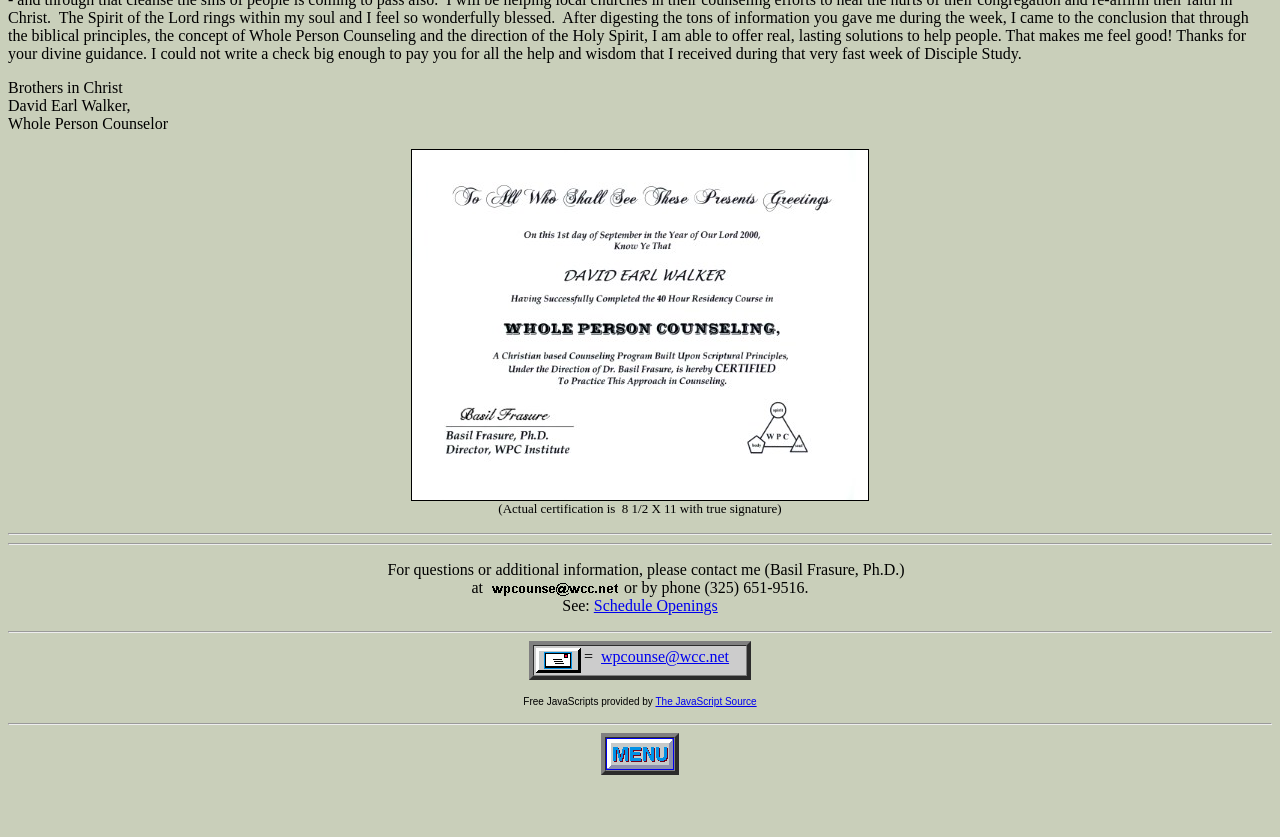Utilize the information from the image to answer the question in detail:
What is the name of the whole person counselor?

The webpage has a static text element 'David Earl Walker,' which is located above the 'Whole Person Counselor' text, indicating that David Earl Walker is the whole person counselor.